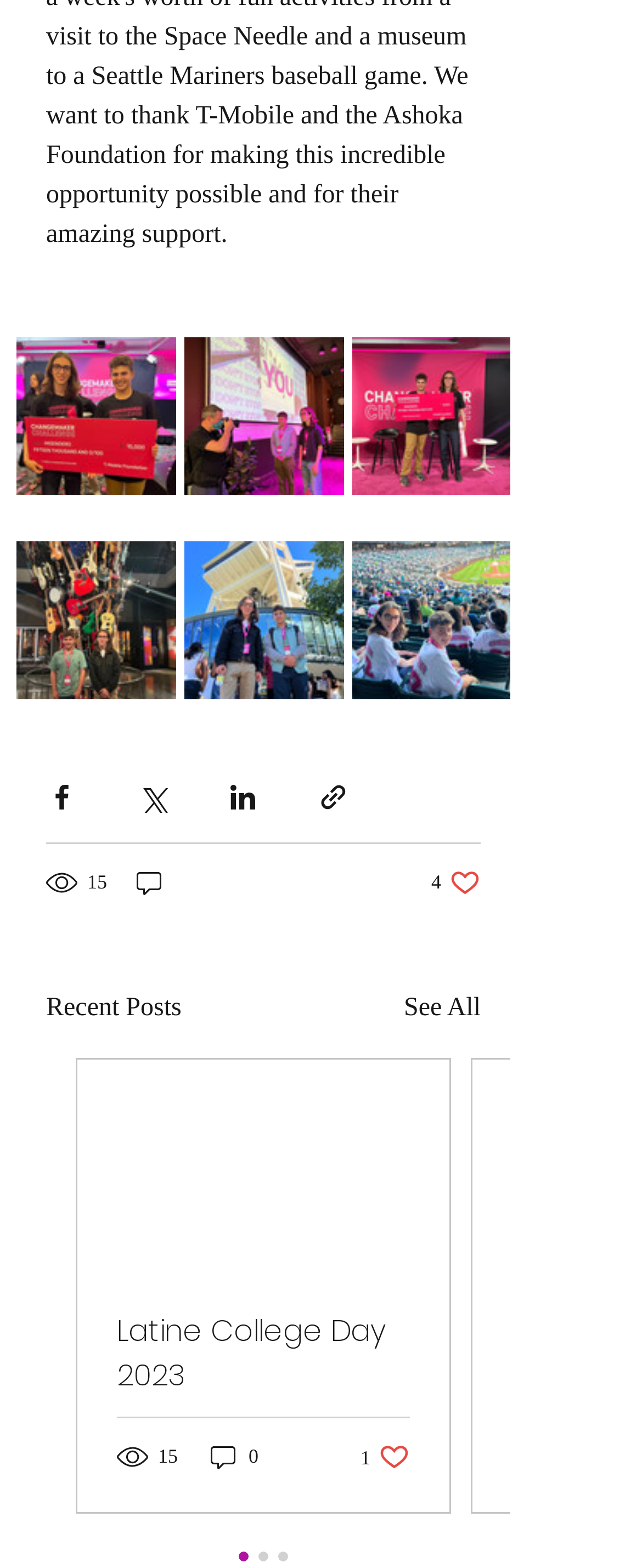Refer to the image and provide a thorough answer to this question:
How many social media sharing options are available?

I counted the number of social media sharing options by looking at the buttons with images. There are four buttons with images, each corresponding to a different social media platform: Facebook, Twitter, LinkedIn, and link sharing. Therefore, there are four social media sharing options available.